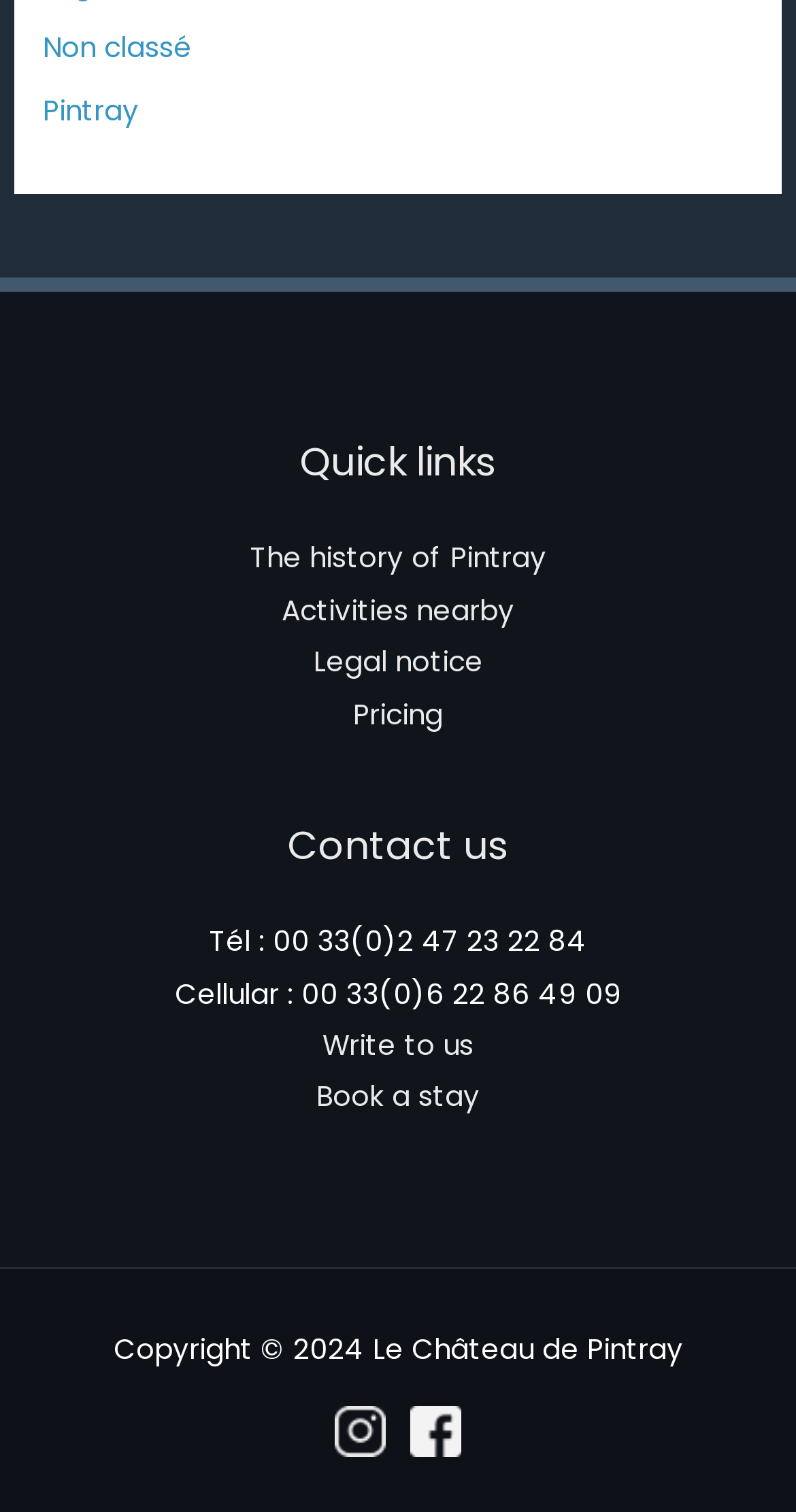Kindly determine the bounding box coordinates for the clickable area to achieve the given instruction: "Visit The history of Pintray".

[0.314, 0.357, 0.686, 0.382]